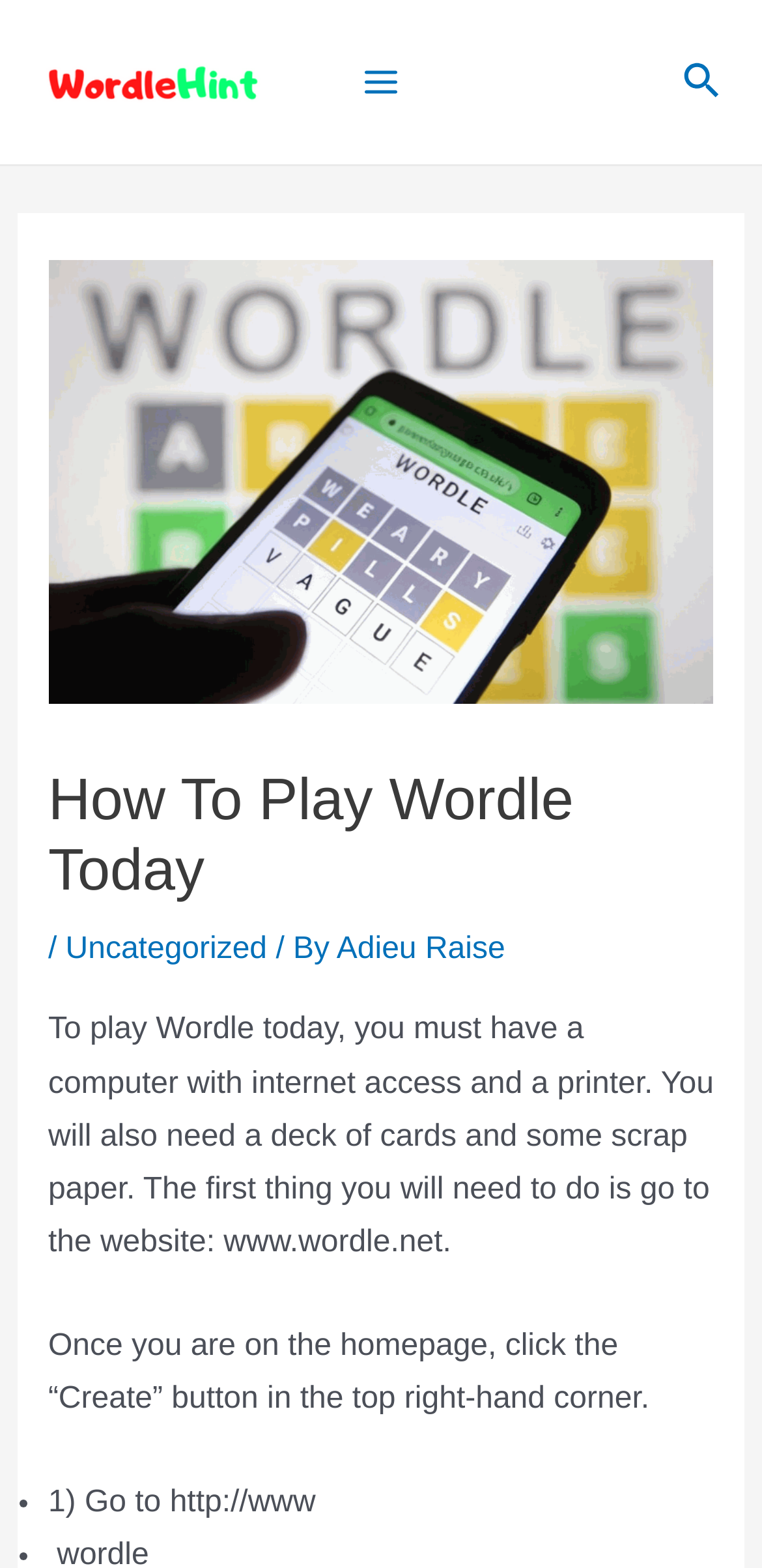What is the purpose of the 'Create' button?
Based on the screenshot, provide a one-word or short-phrase response.

To create something